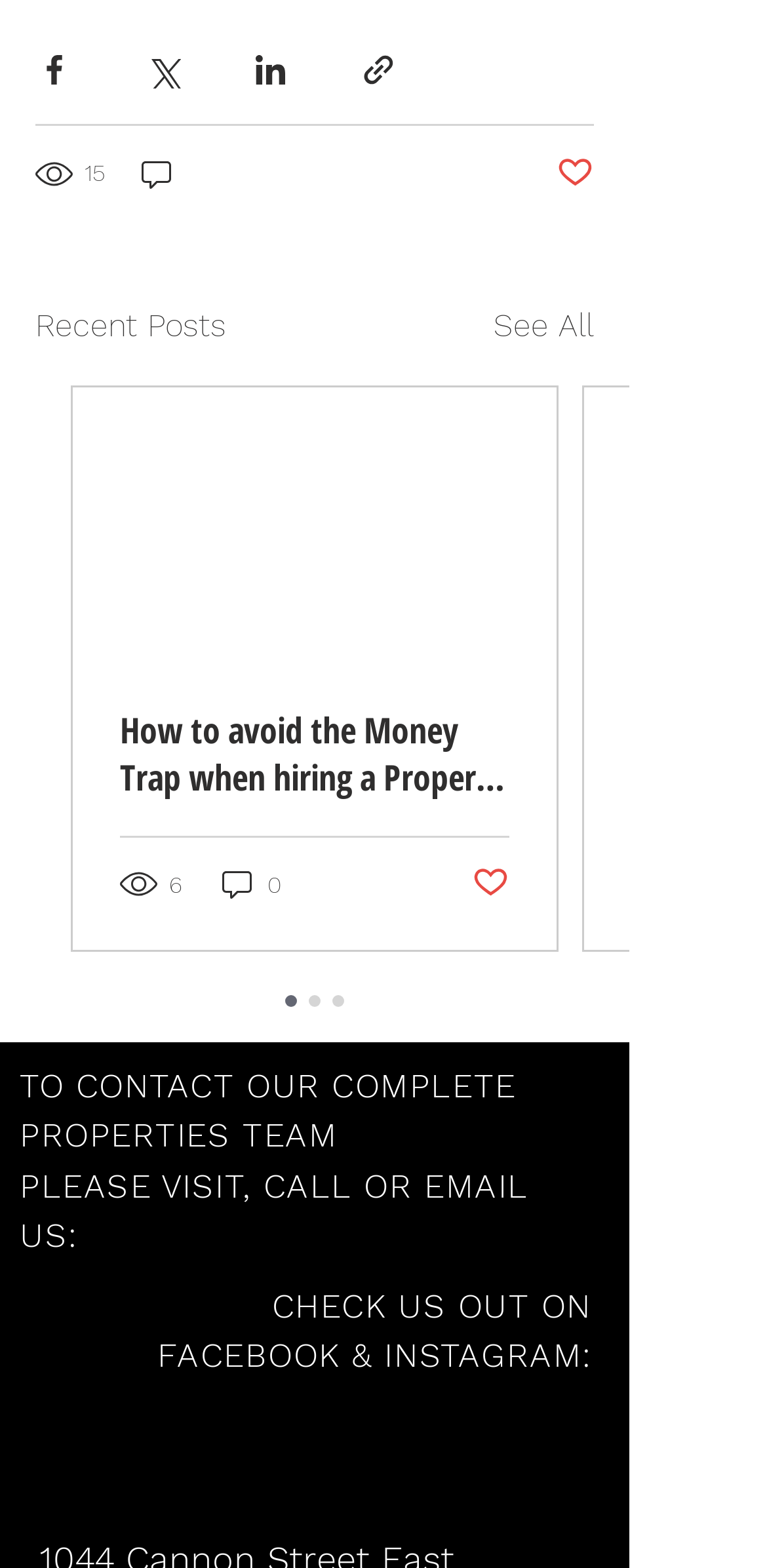Please find the bounding box for the UI element described by: "Post not marked as liked".

[0.615, 0.551, 0.664, 0.577]